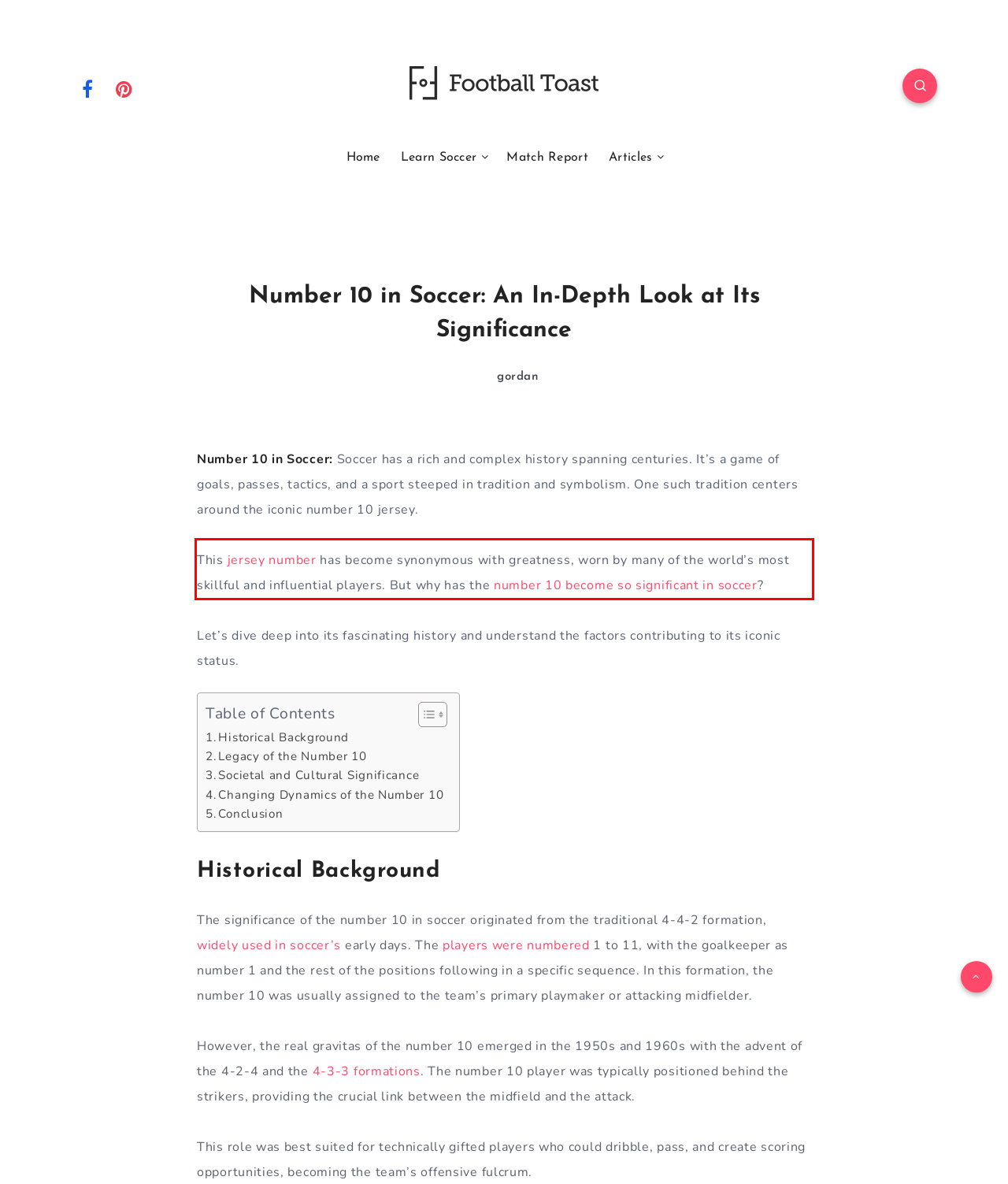Perform OCR on the text inside the red-bordered box in the provided screenshot and output the content.

This jersey number has become synonymous with greatness, worn by many of the world’s most skillful and influential players. But why has the number 10 become so significant in soccer?